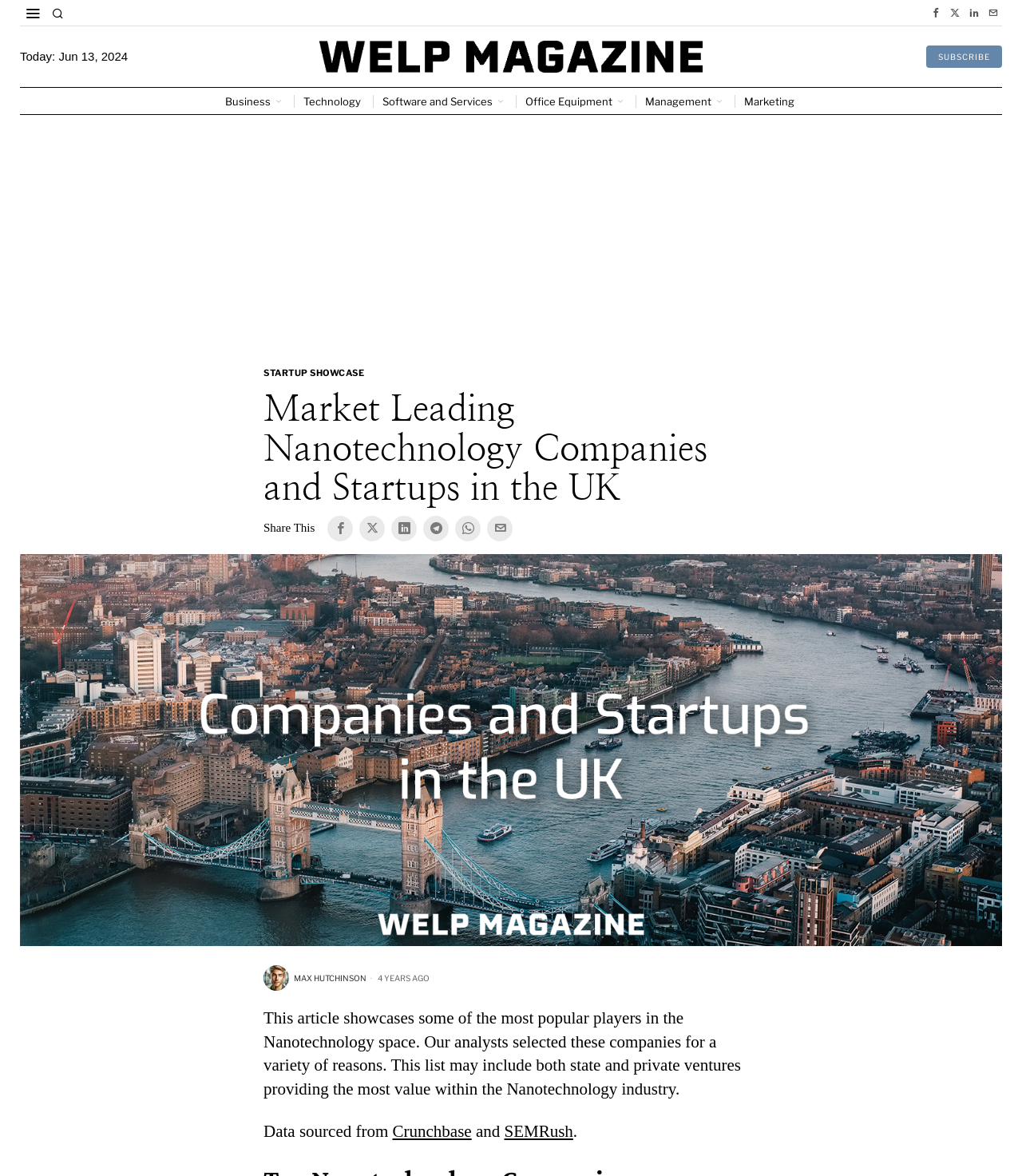What is the author of the article?
Give a thorough and detailed response to the question.

I found the author of the article by looking at the link element with the content 'MAX HUTCHINSON' which is located near the top of the webpage.